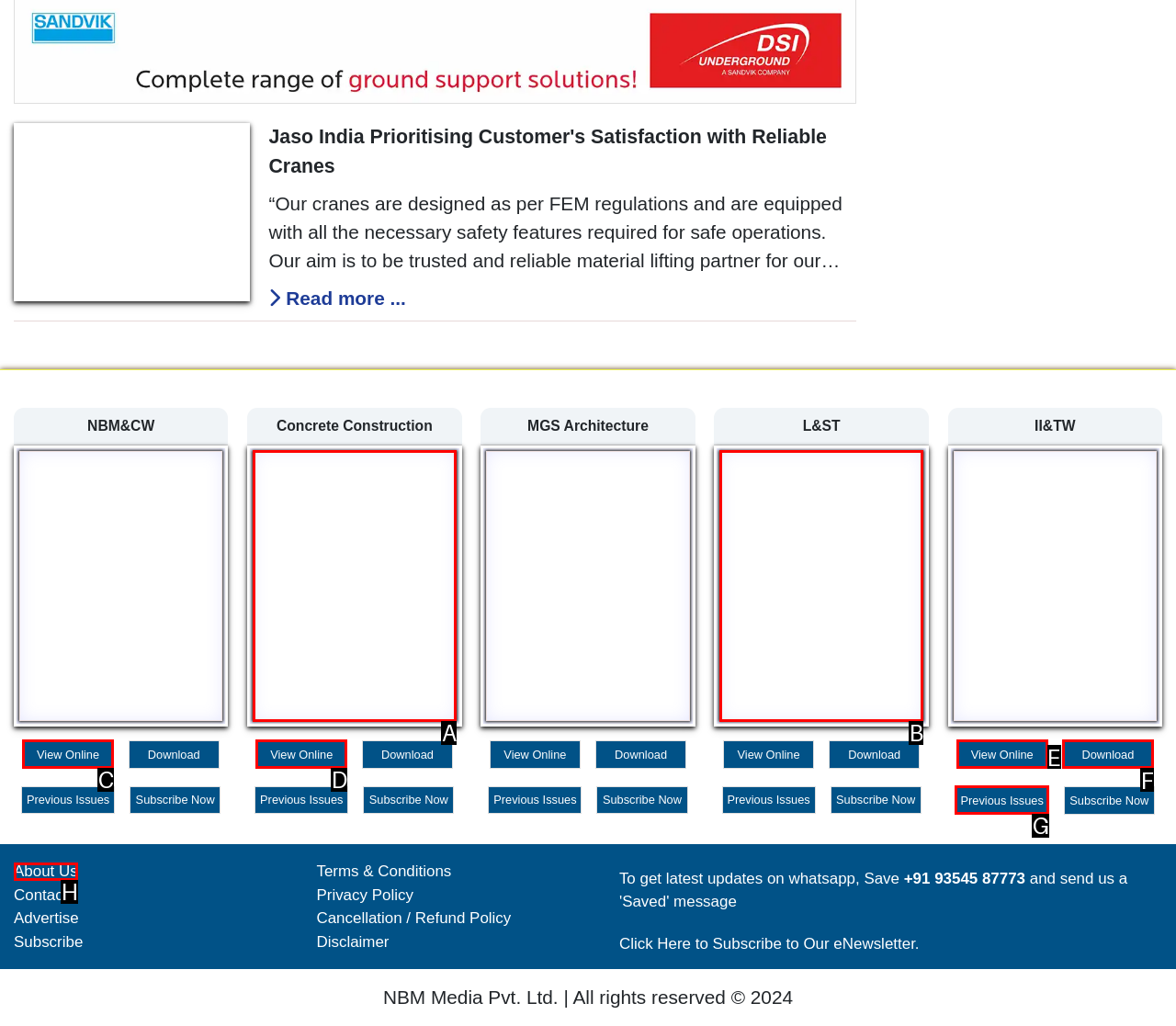Determine which HTML element best suits the description: alt="Concrete Construction" title="ICCT March-April 2024". Reply with the letter of the matching option.

A